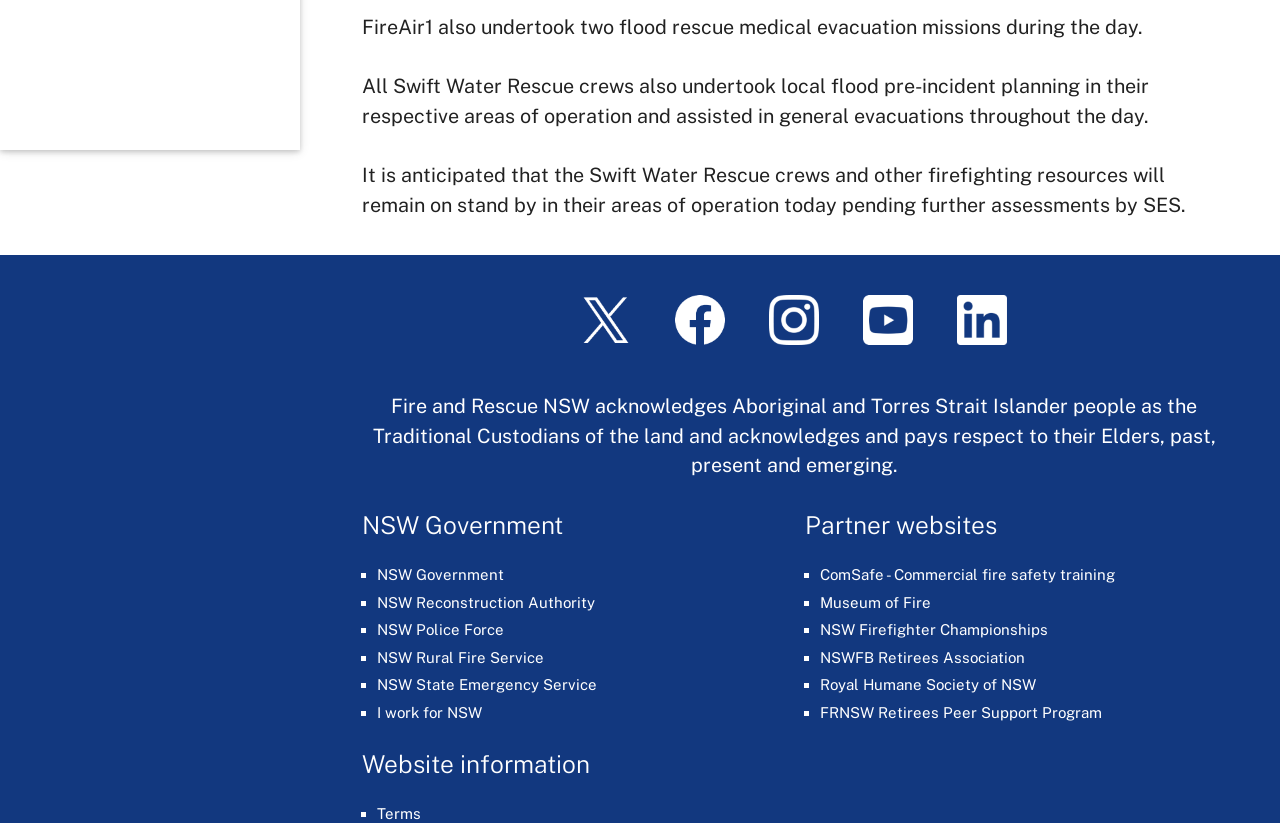What social media platforms are linked?
Please respond to the question with as much detail as possible.

The webpage has links to various social media platforms, including Twitter, Facebook, Instagram, YouTube, and LinkedIn, which are represented by their respective icons.